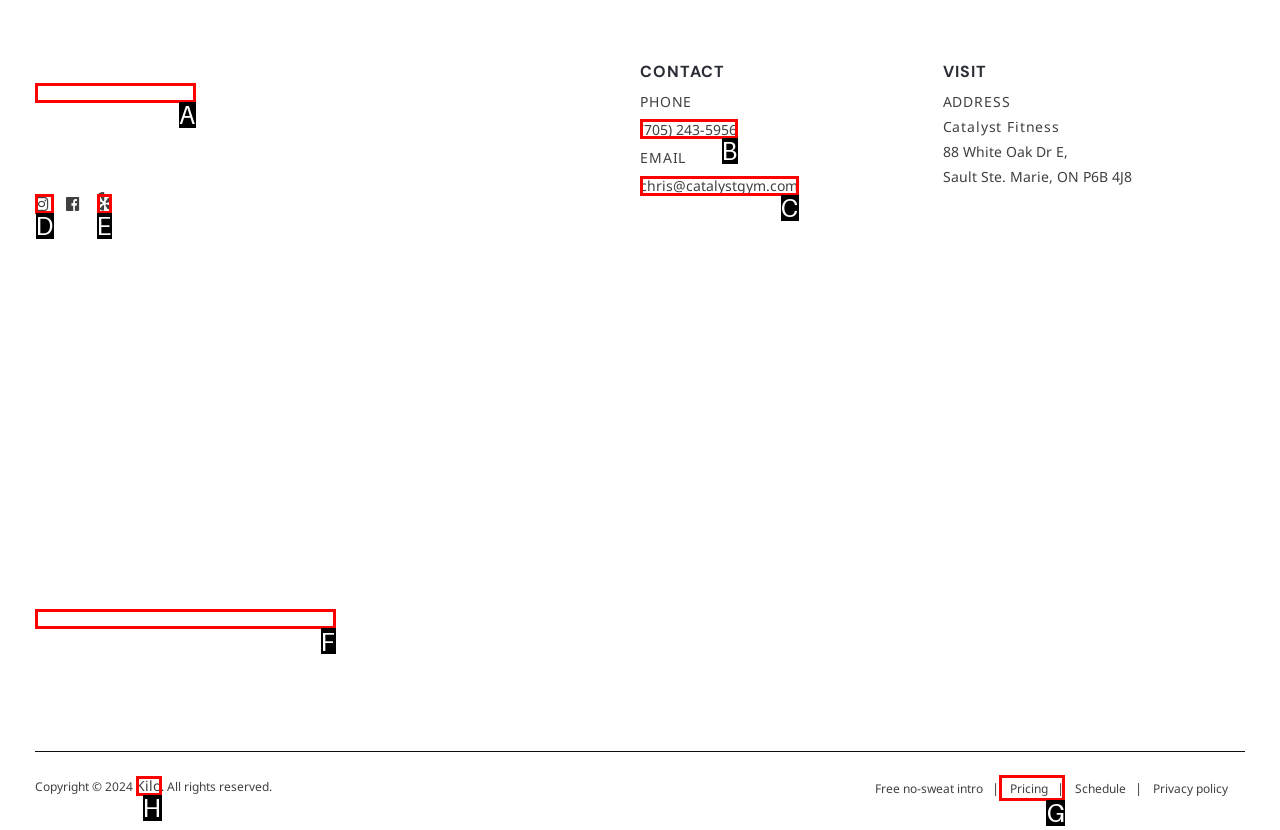Which option should I select to accomplish the task: Check the pricing? Respond with the corresponding letter from the given choices.

G